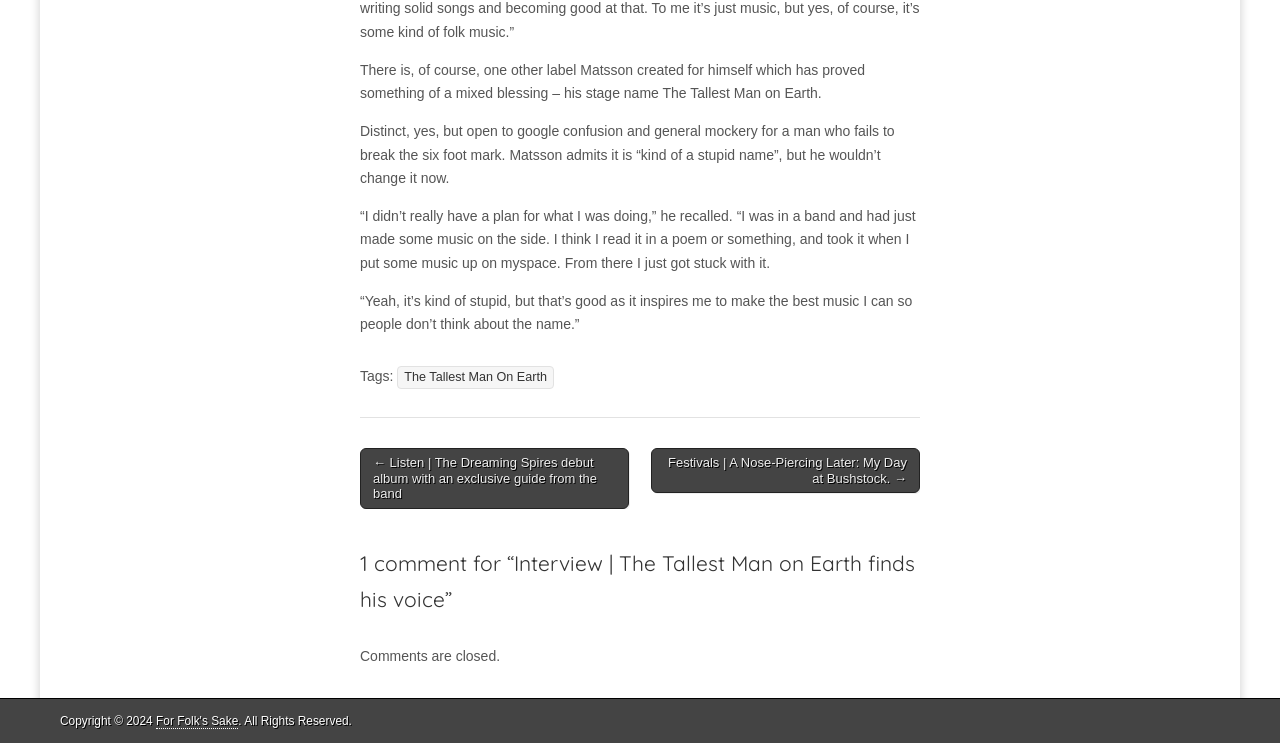How many comments are there for this article?
Refer to the image and respond with a one-word or short-phrase answer.

1